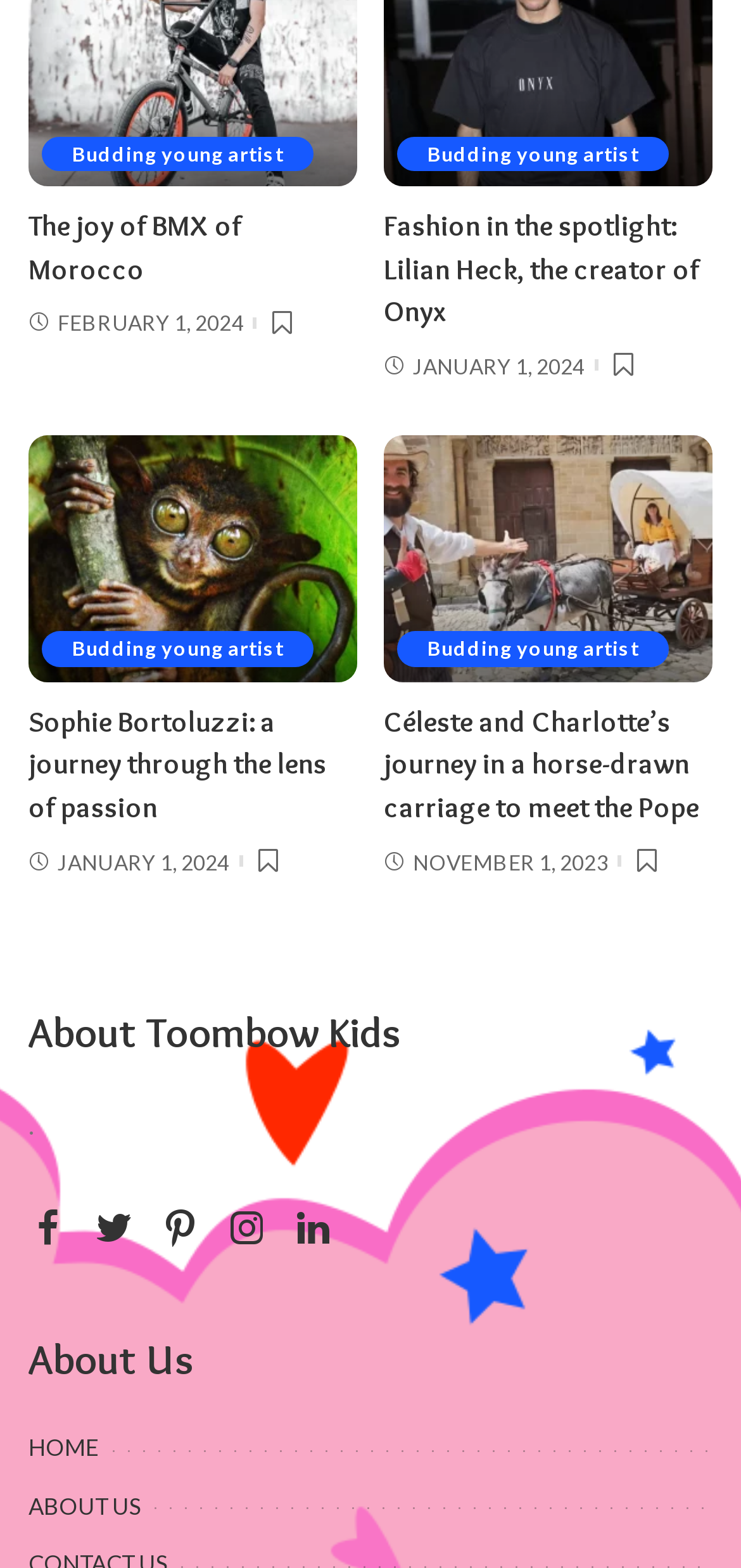Given the description of a UI element: "title="Facebook"", identify the bounding box coordinates of the matching element in the webpage screenshot.

[0.038, 0.763, 0.09, 0.805]